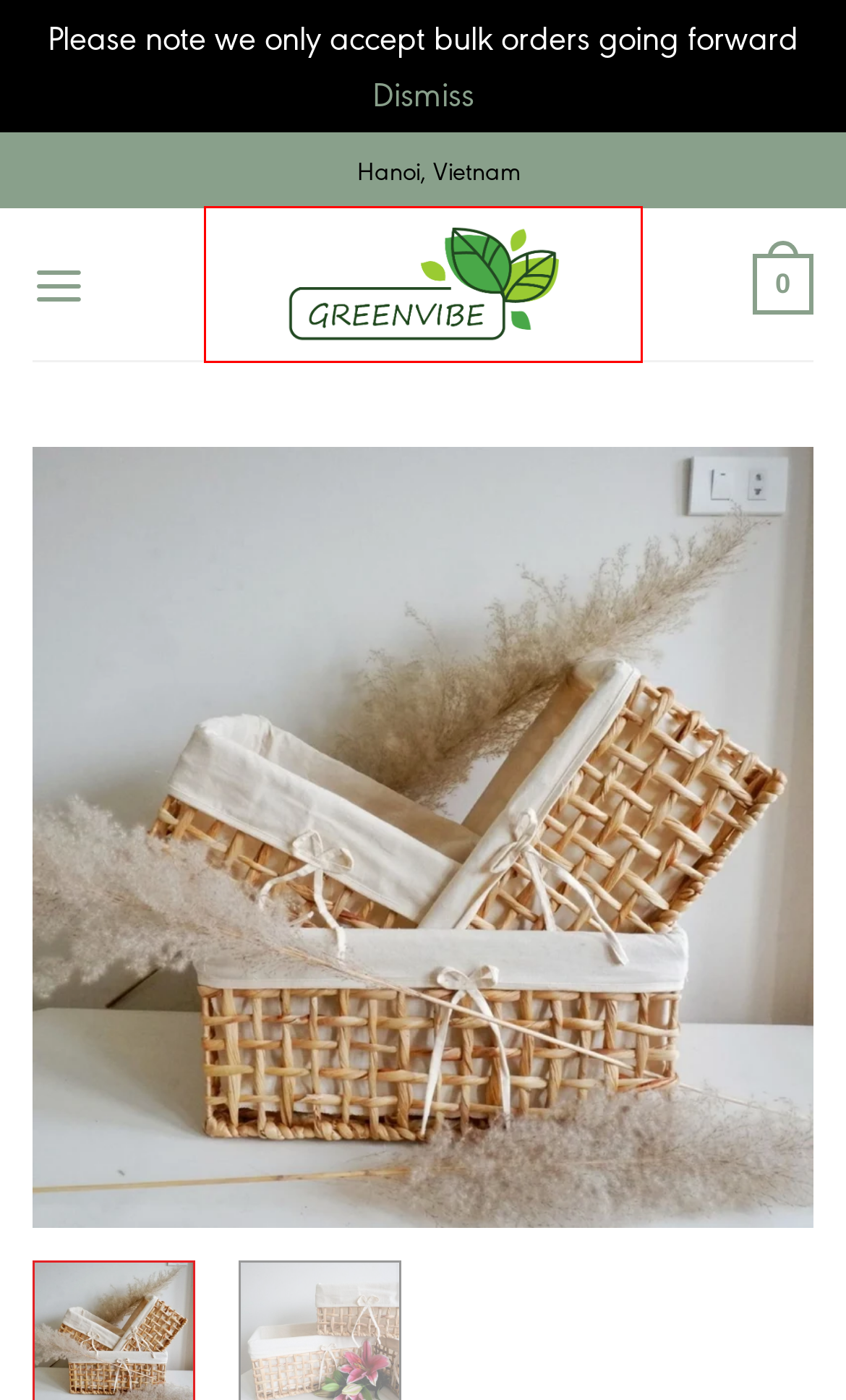You are looking at a screenshot of a webpage with a red bounding box around an element. Determine the best matching webpage description for the new webpage resulting from clicking the element in the red bounding box. Here are the descriptions:
A. for Amazon sellers - Greenvibe Ltd
B. Seagrass Baskets with Lid and Handle for Organizing - Greenvibe Ltd
C. Greenvibe Ltd Vietnamese Handicraft Company Wholesale Wicker Baskets
D. Cart - Greenvibe Ltd
E. Woven Natural Seagrass Basket - Greenvibe Ltd
F. Request Catalogue - Greenvibe Ltd
G. Magazine Wicker Basket with Handles - Greenvibe Ltd
H. FAQs - Greenvibe Ltd - Buying From Vietnamese Handicrafts Supplier

C